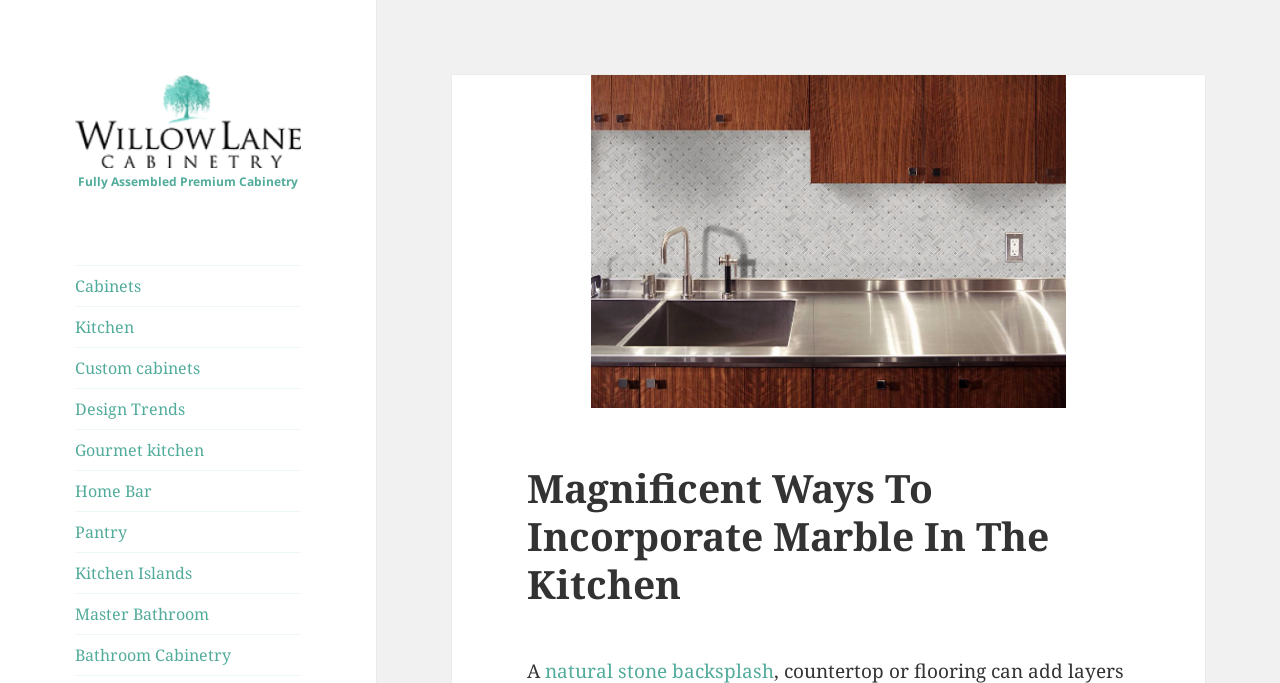Identify the bounding box coordinates for the element that needs to be clicked to fulfill this instruction: "Learn about 'Kitchen Islands'". Provide the coordinates in the format of four float numbers between 0 and 1: [left, top, right, bottom].

[0.059, 0.809, 0.235, 0.868]